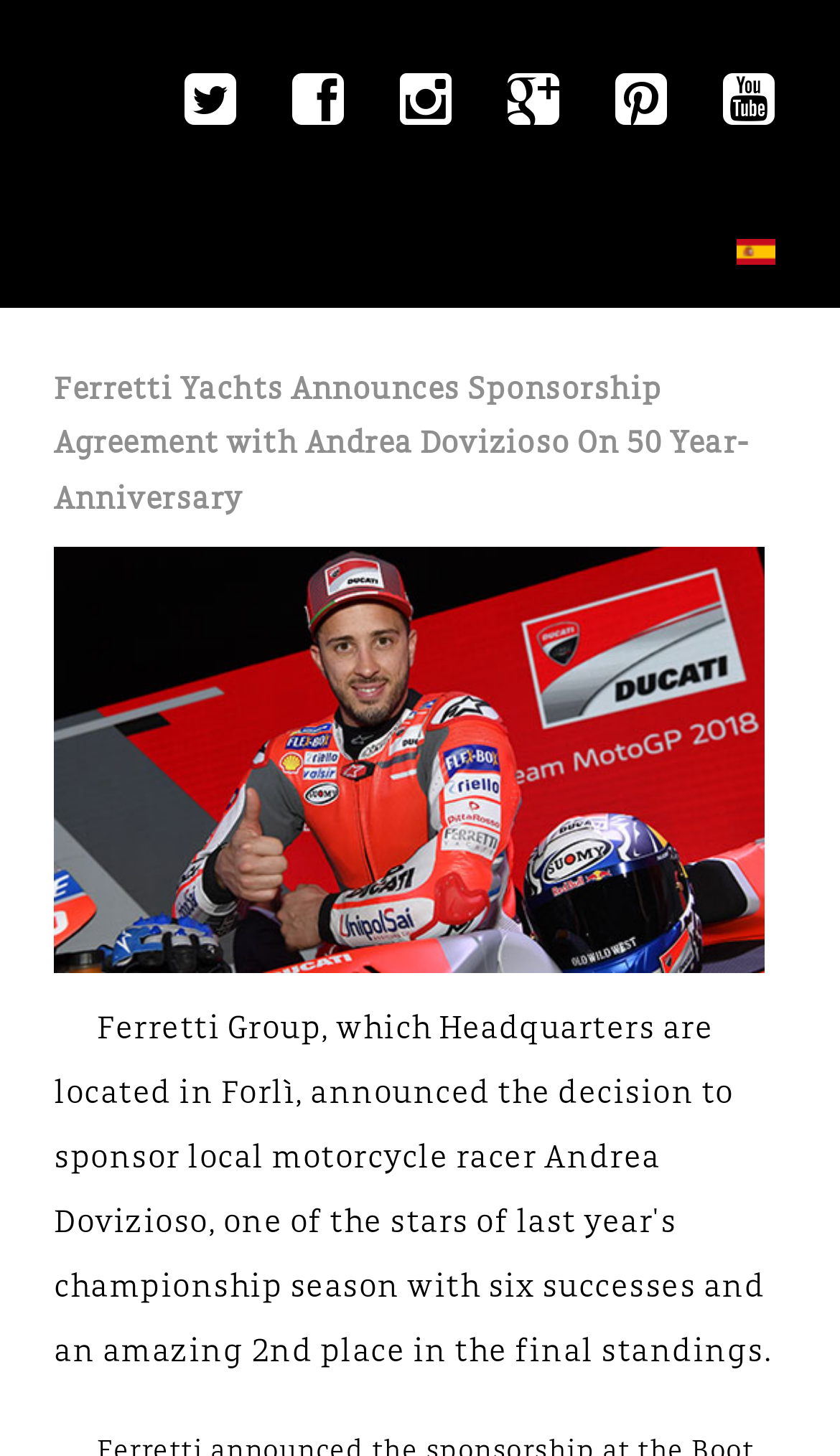What language option is available?
Using the image provided, answer with just one word or phrase.

Español